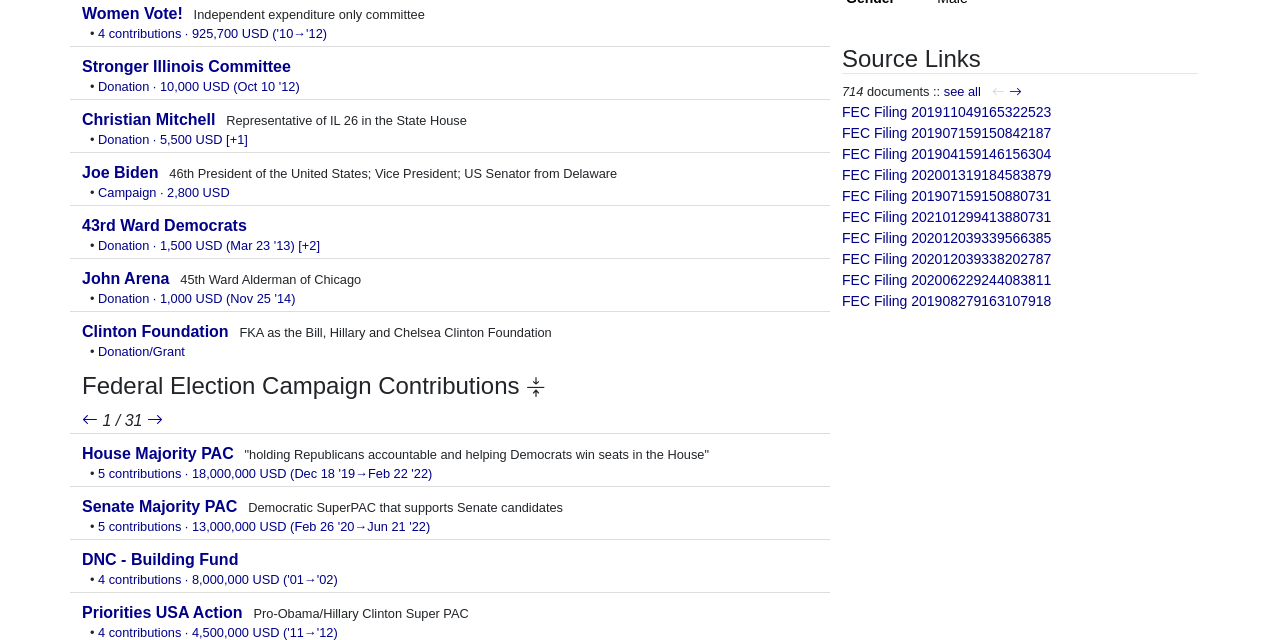Using the webpage screenshot, locate the HTML element that fits the following description and provide its bounding box: "FEC Filing 201911049165322523".

[0.658, 0.162, 0.821, 0.187]